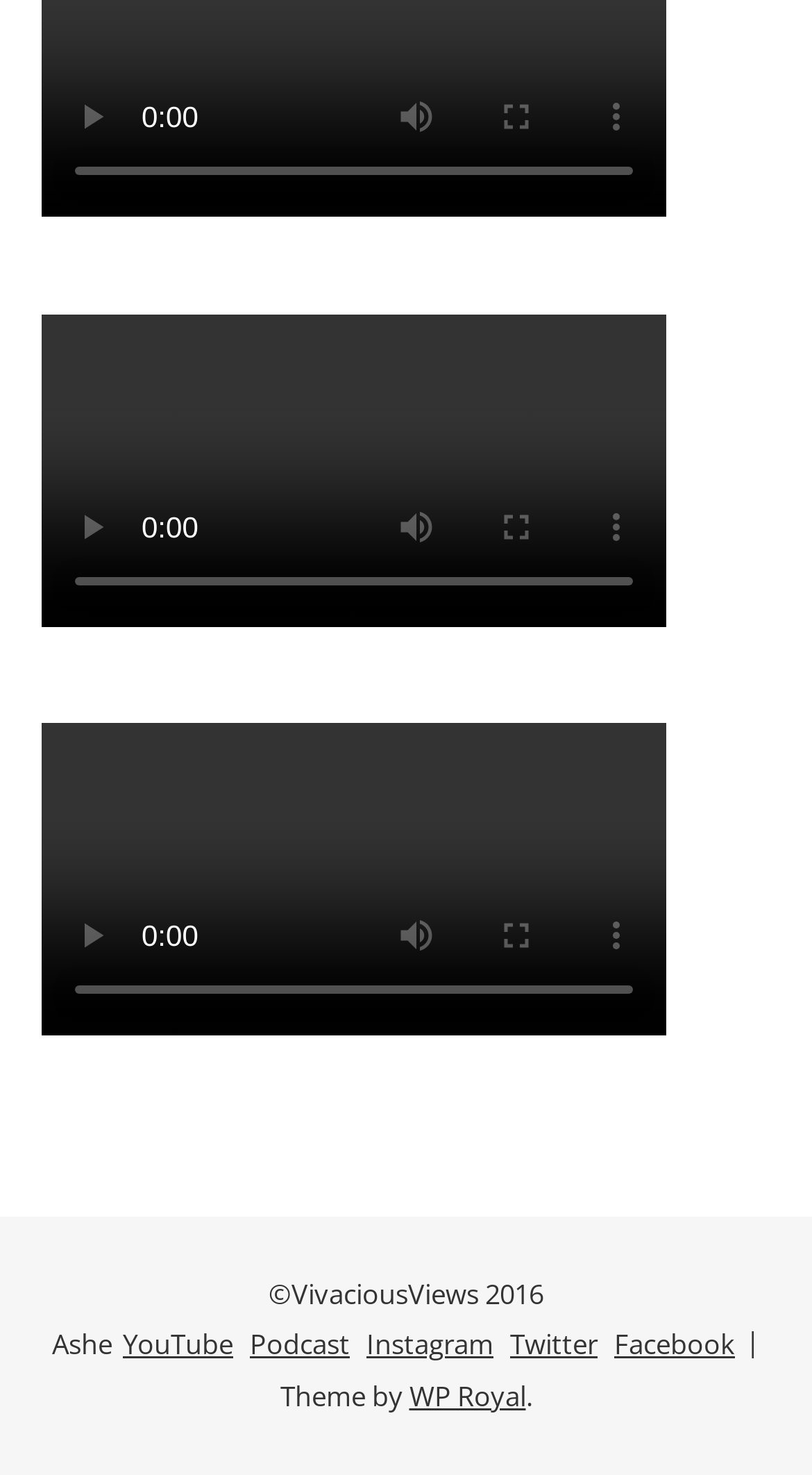Provide your answer in one word or a succinct phrase for the question: 
What is the text of the copyright notice?

©VivaciousViews 2016